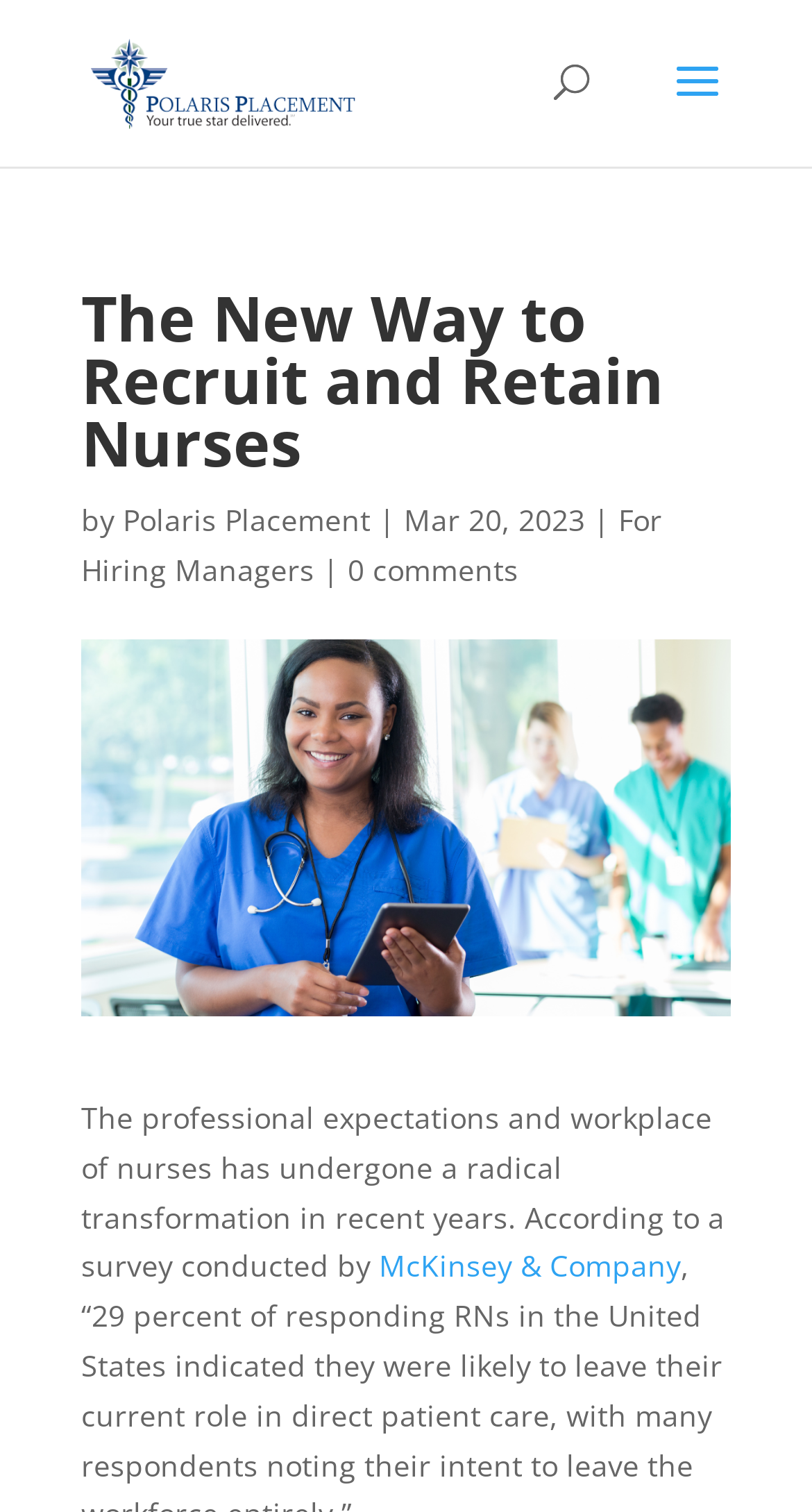Use a single word or phrase to respond to the question:
What is the source of the survey mentioned in the article?

McKinsey & Company